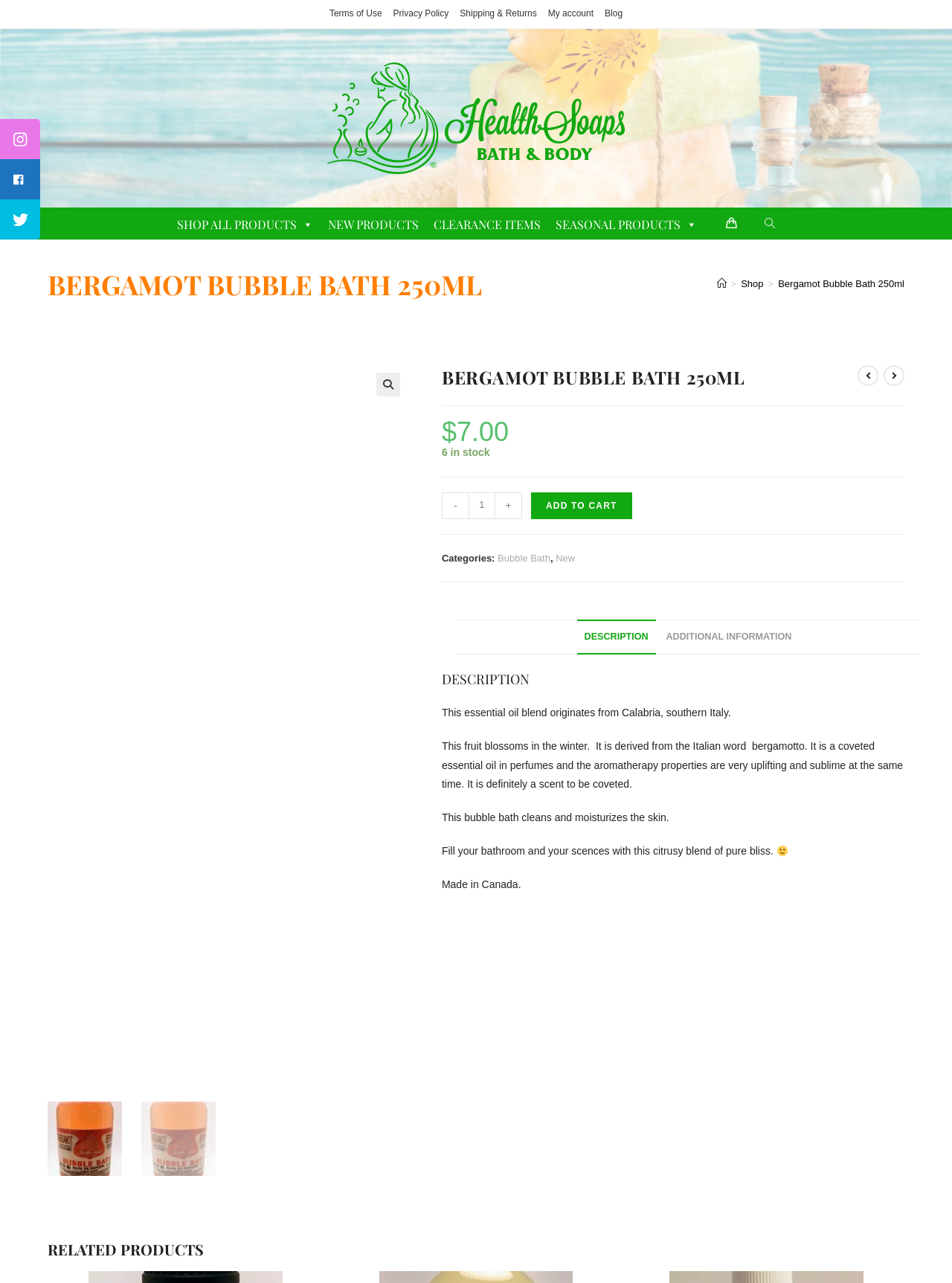Please find the bounding box coordinates for the clickable element needed to perform this instruction: "Add to cart".

[0.558, 0.384, 0.664, 0.405]